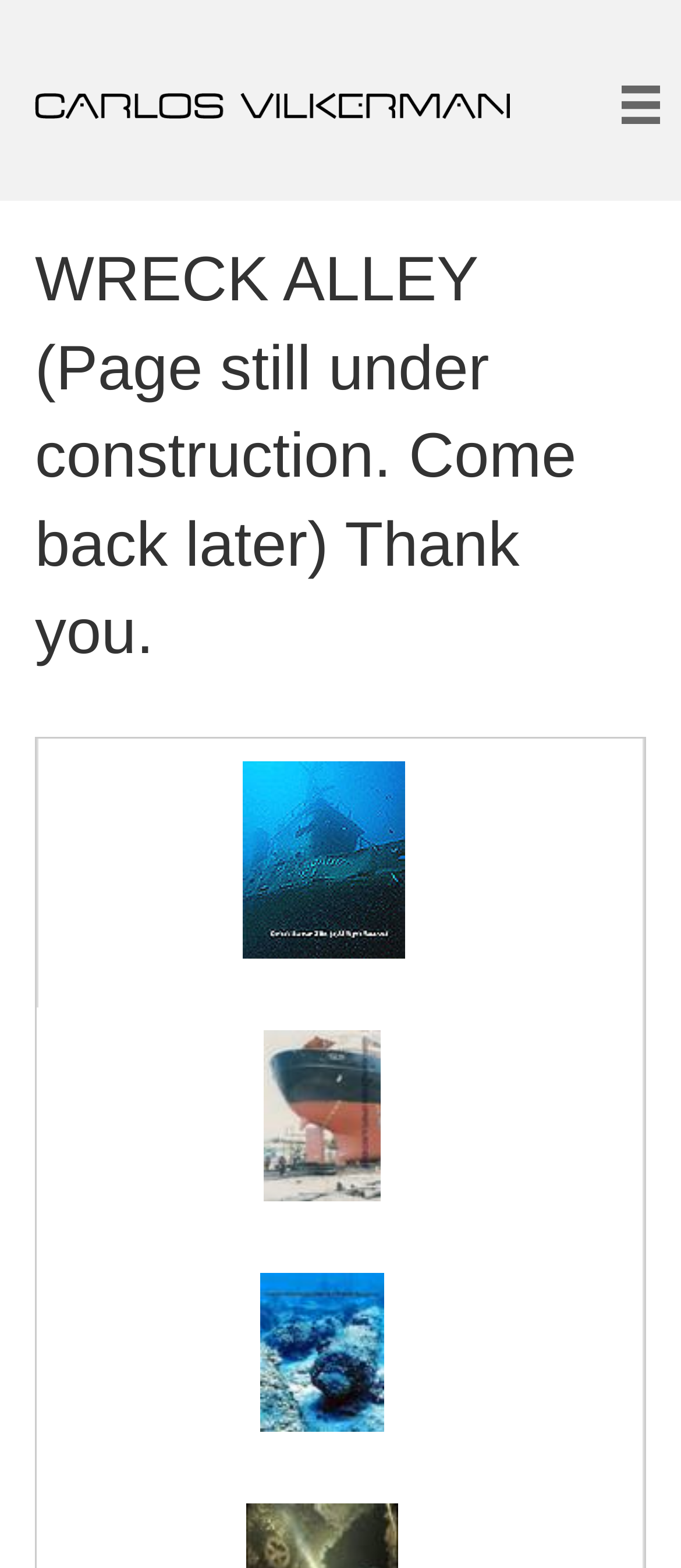Use a single word or phrase to answer the following:
What is the purpose of the webpage?

Under construction